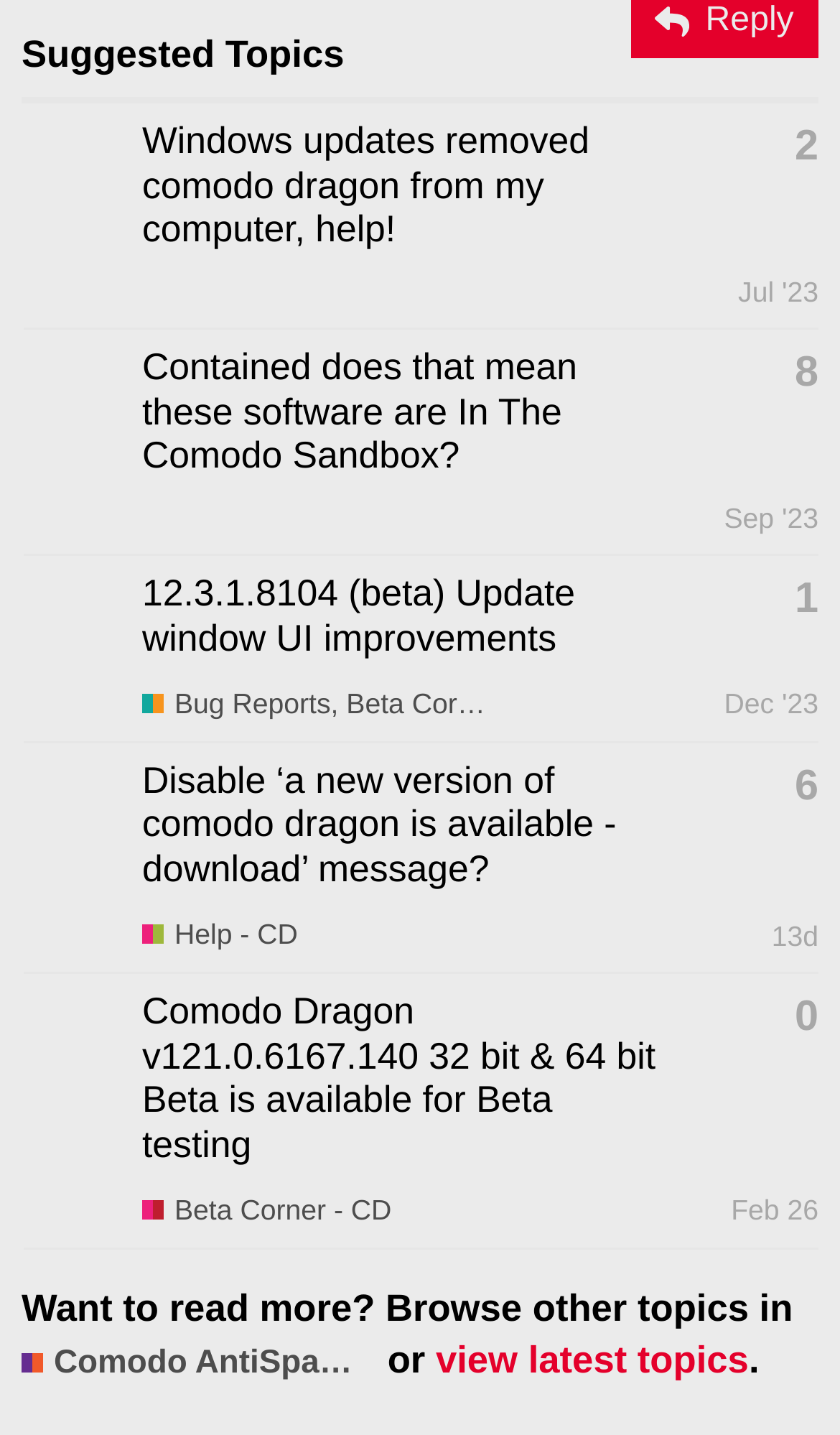Pinpoint the bounding box coordinates of the element that must be clicked to accomplish the following instruction: "Check replies of topic 'Disable ‘a new version of comodo dragon is available - download’ message?'". The coordinates should be in the format of four float numbers between 0 and 1, i.e., [left, top, right, bottom].

[0.027, 0.517, 0.974, 0.678]